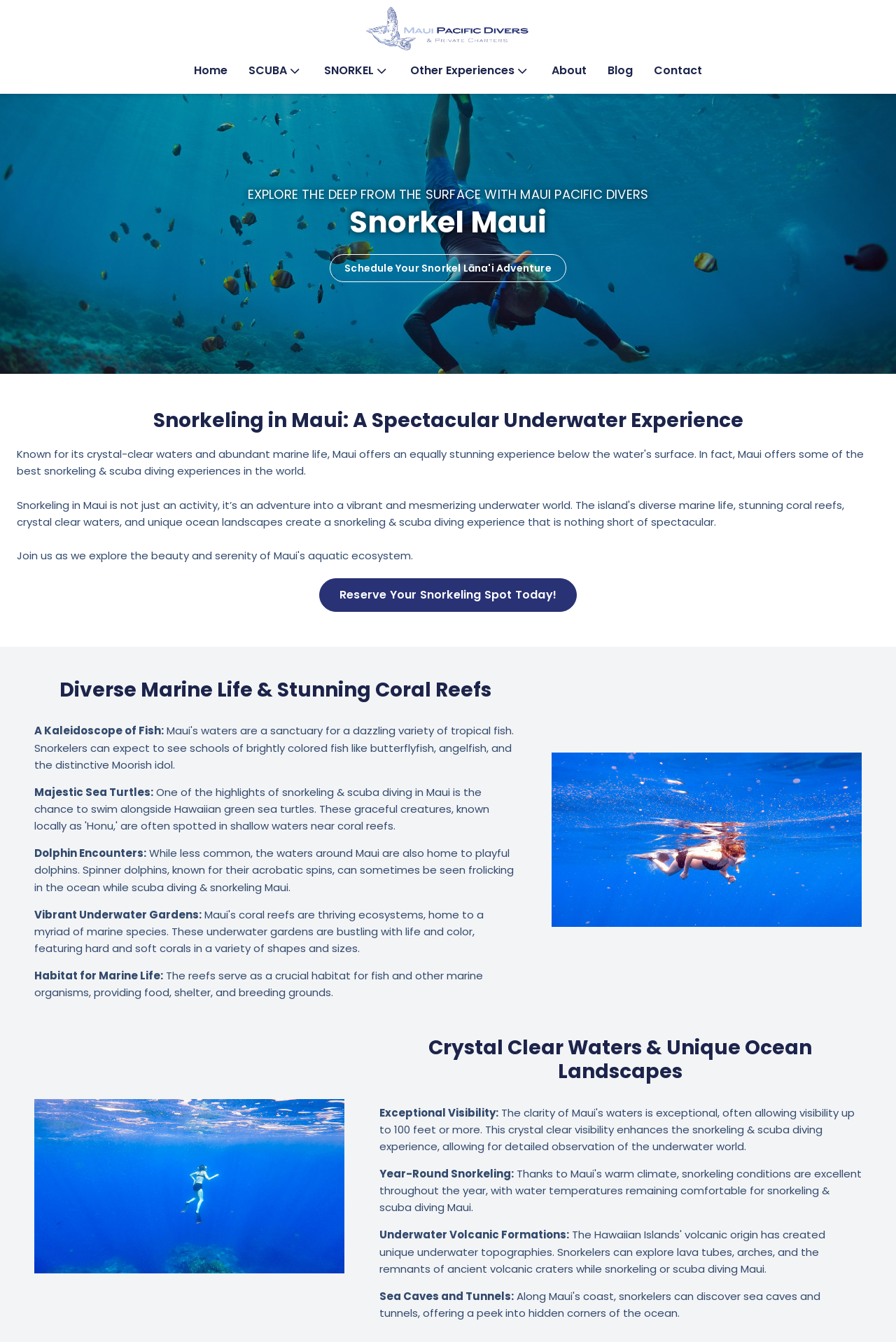Can you snorkel in Maui year-round?
Please provide a comprehensive answer based on the contents of the image.

The webpage indicates that snorkeling is possible in Maui year-round, as stated in the static text 'Year-Round Snorkeling:'.